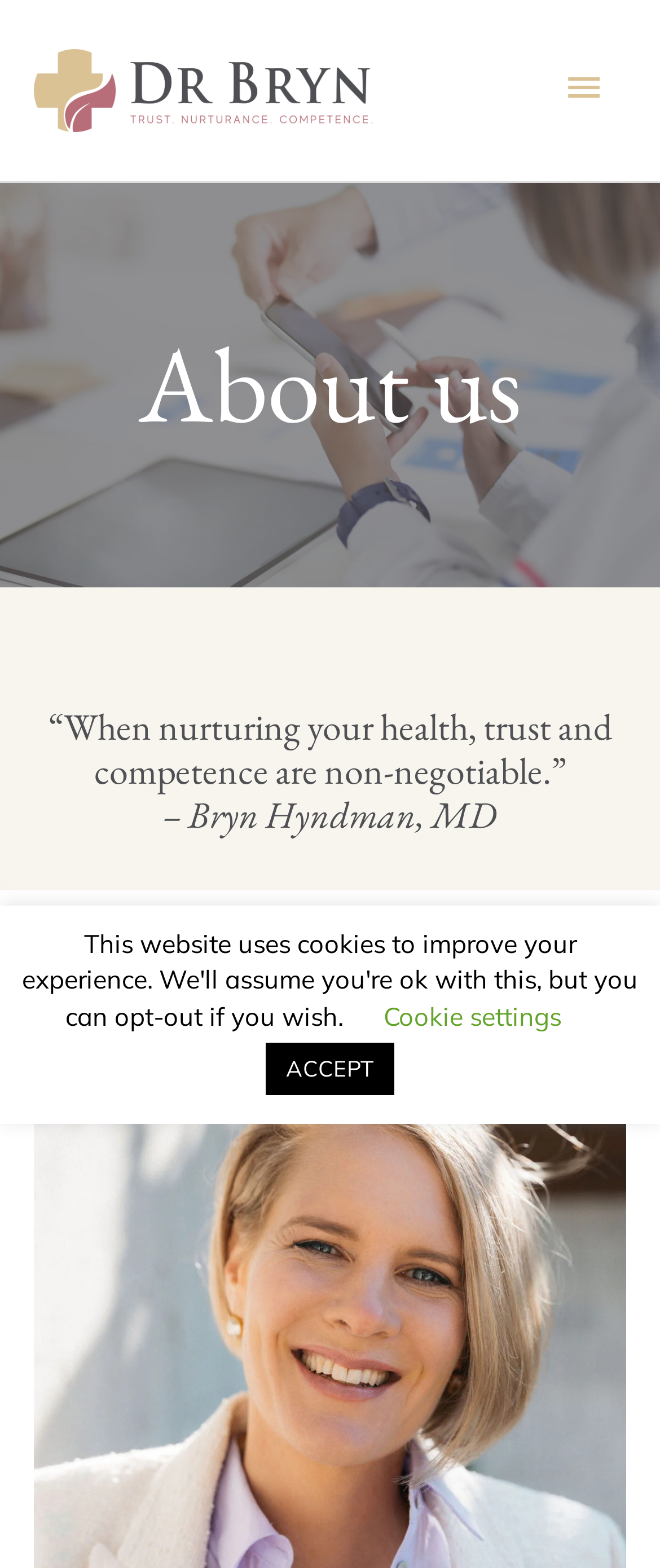What is the main topic of the page?
Please look at the screenshot and answer in one word or a short phrase.

About us